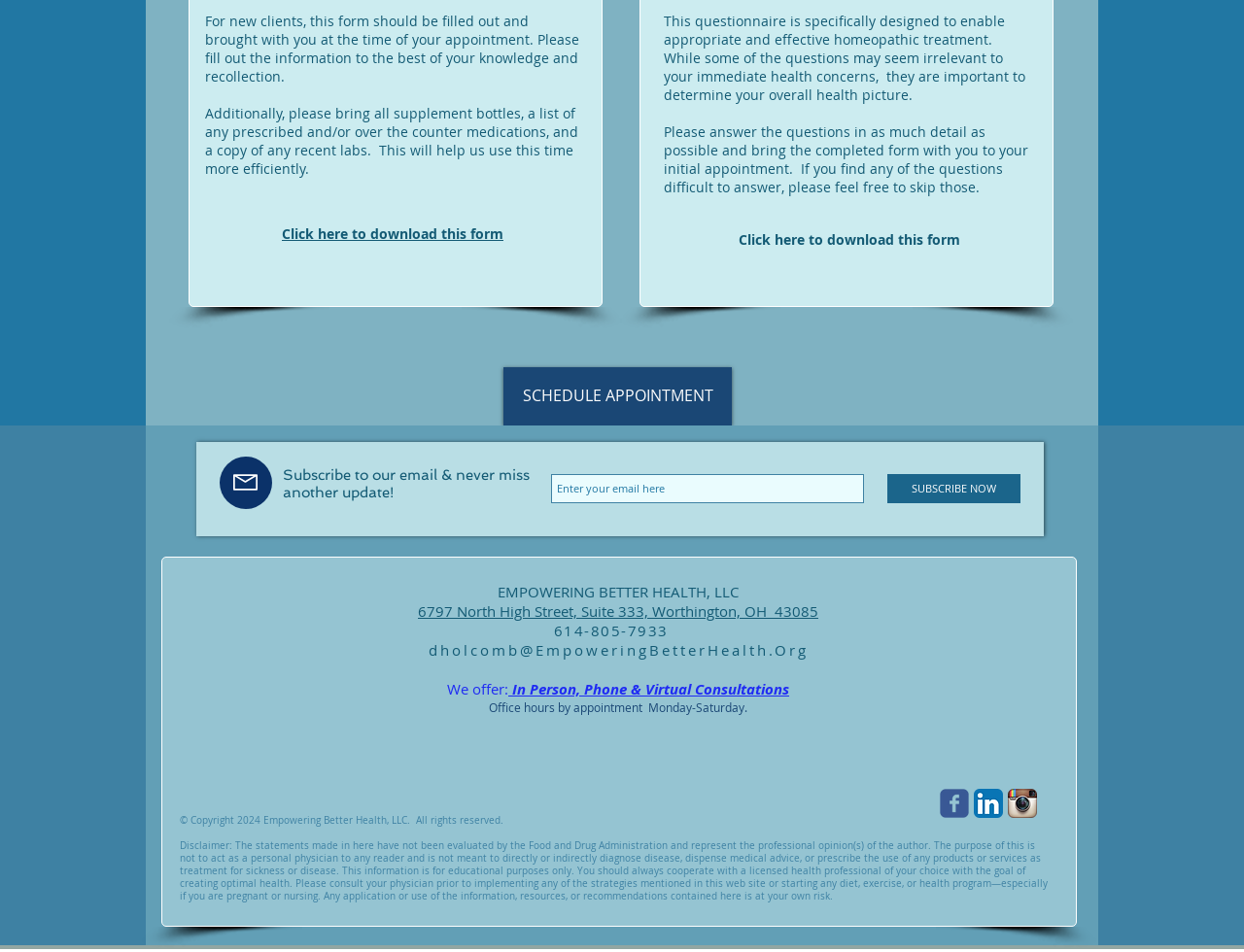Identify the bounding box of the UI element that matches this description: "SUBSCRIBE NOW".

[0.713, 0.498, 0.82, 0.528]